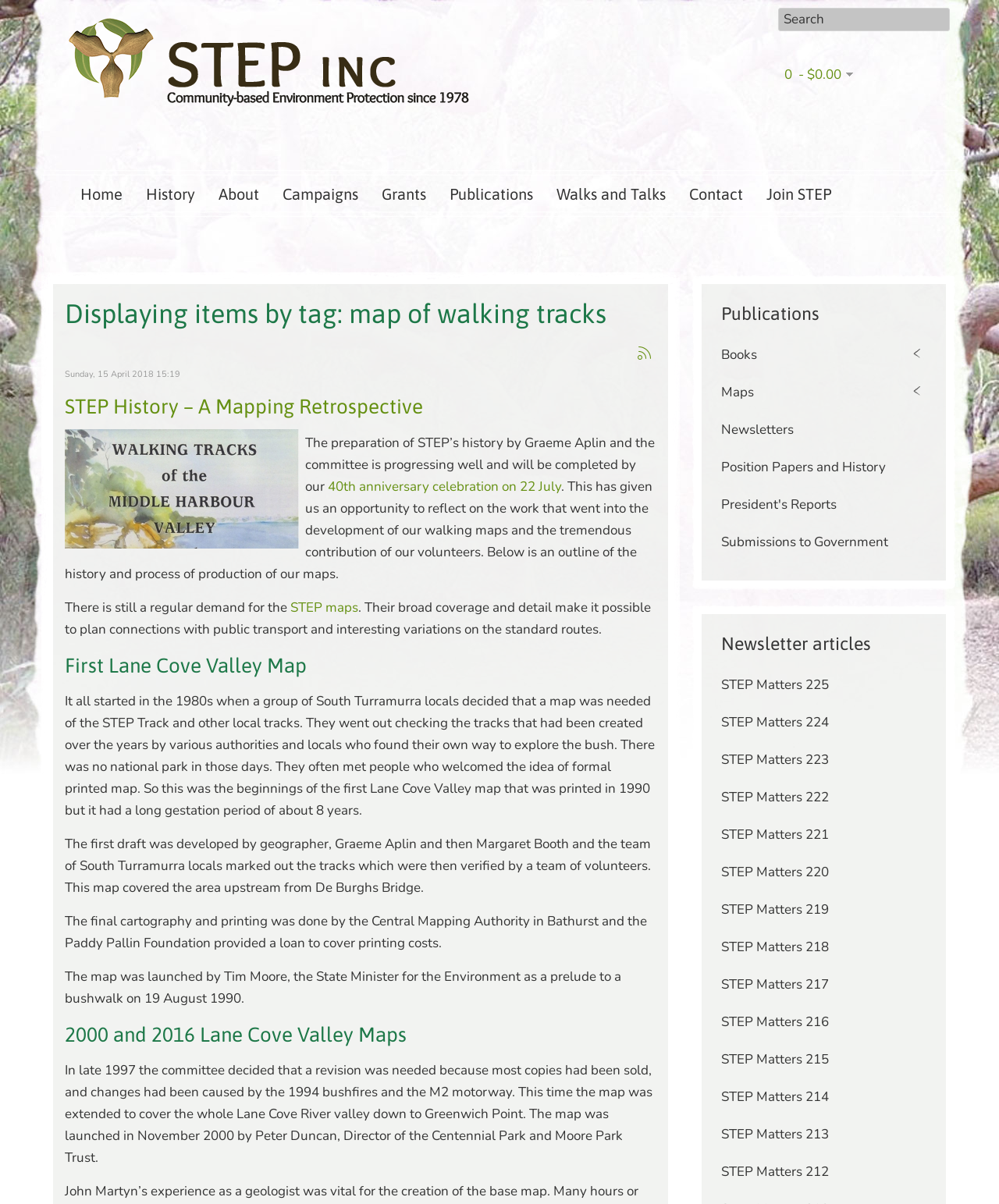Please find the bounding box coordinates of the clickable region needed to complete the following instruction: "View STEP History – A Mapping Retrospective". The bounding box coordinates must consist of four float numbers between 0 and 1, i.e., [left, top, right, bottom].

[0.065, 0.328, 0.423, 0.347]